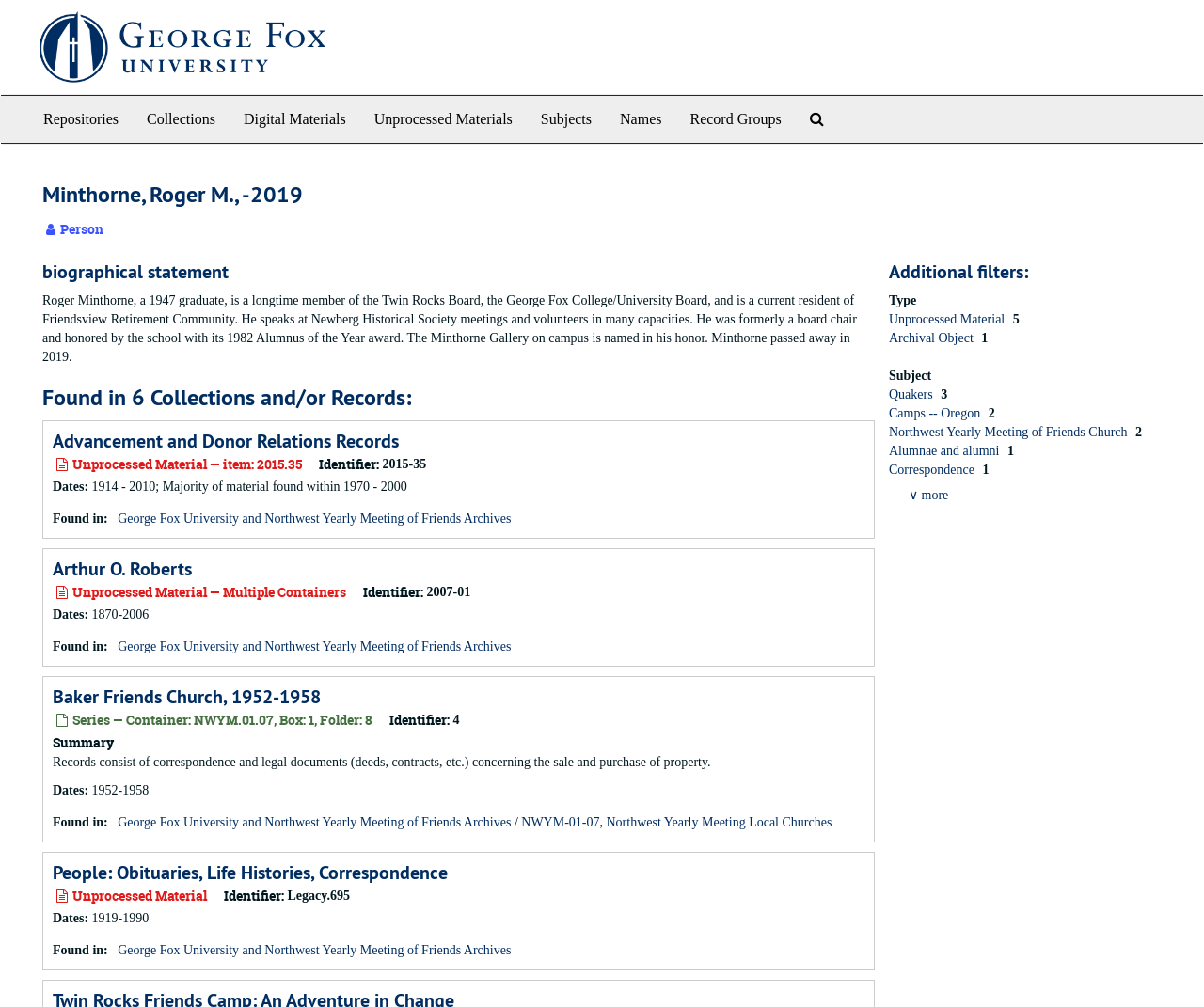Please locate and generate the primary heading on this webpage.

Minthorne, Roger M., -2019